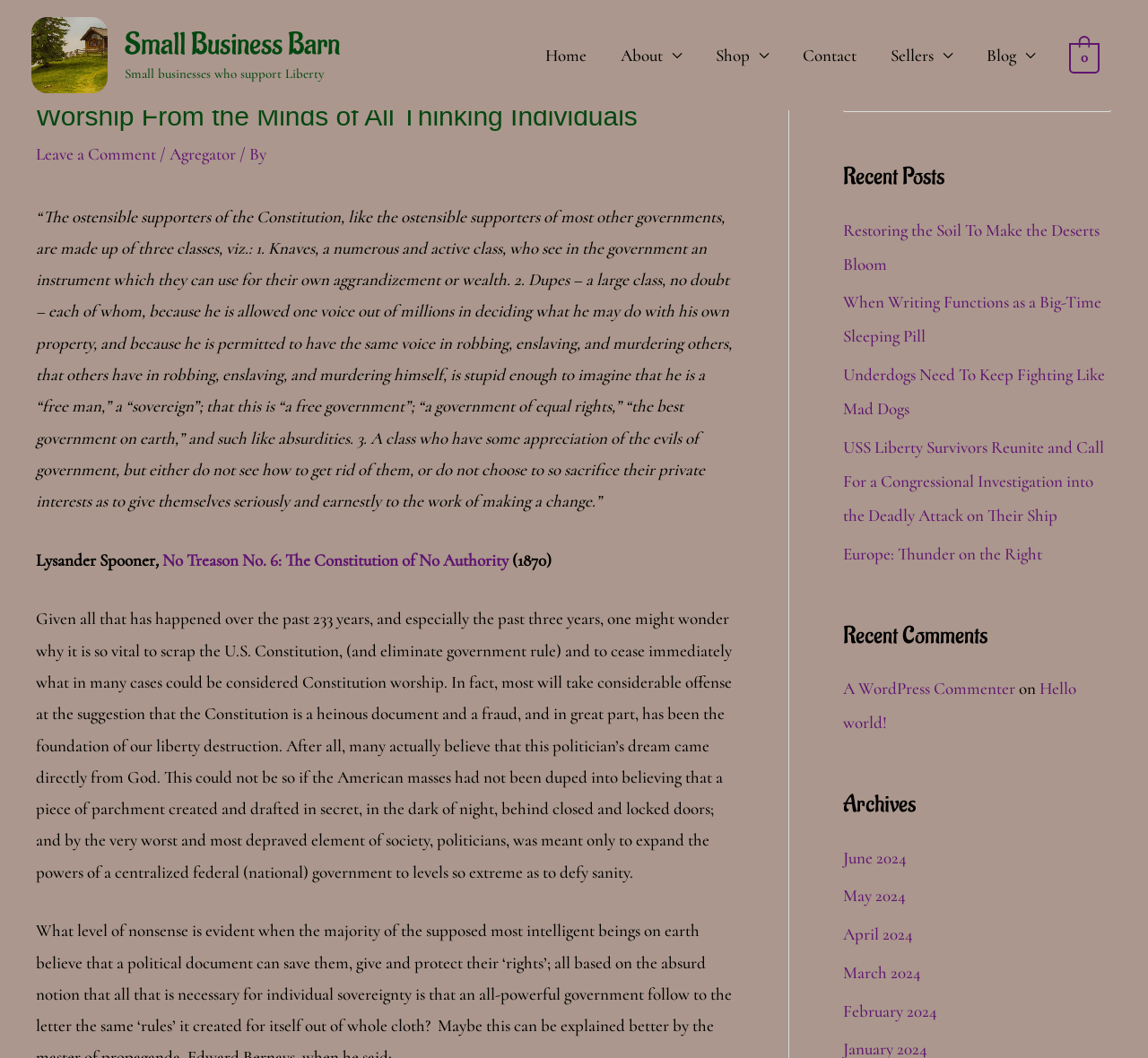Who is the author of the quote?
Please provide a single word or phrase answer based on the image.

Lysander Spooner